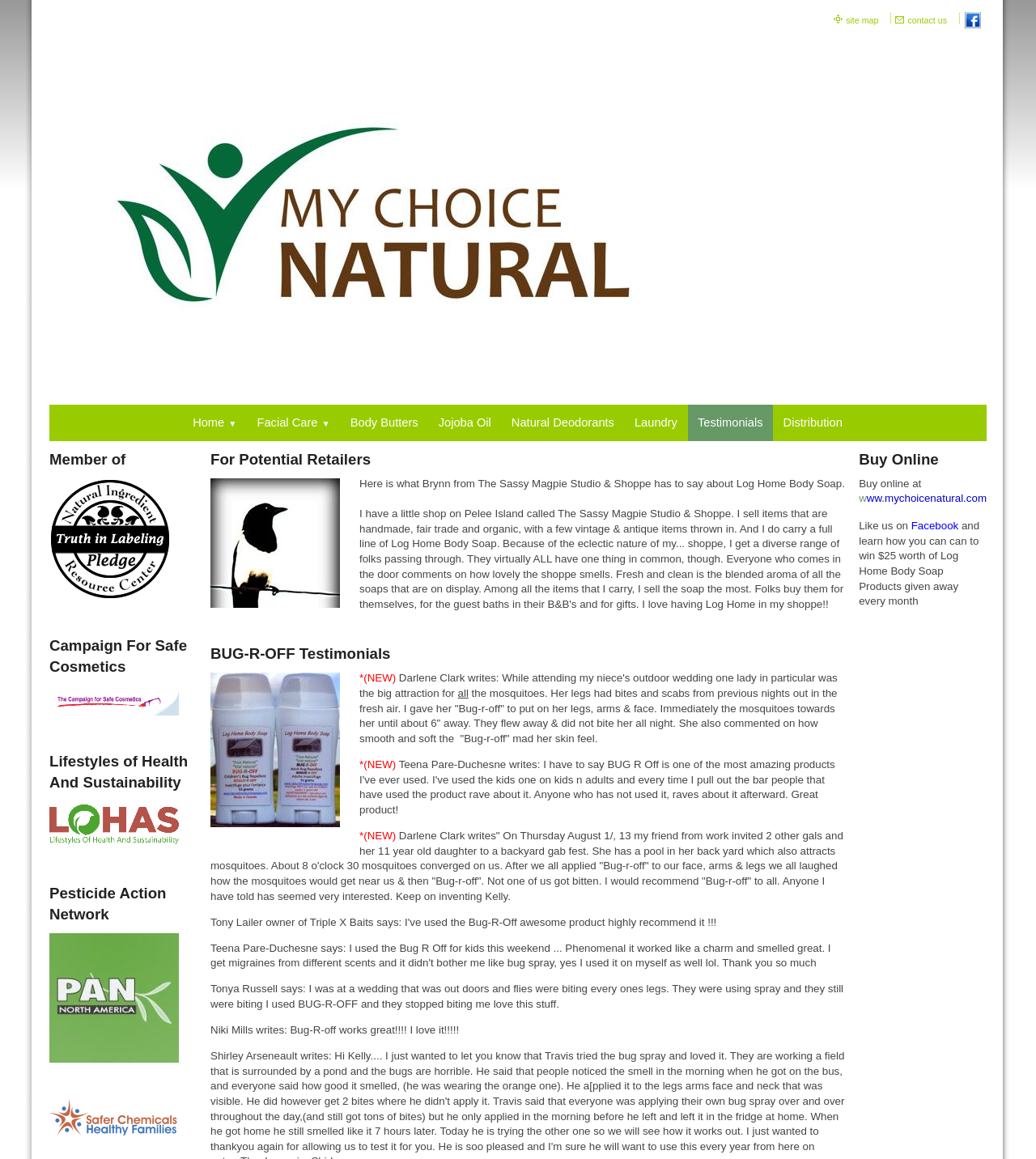Identify the bounding box coordinates for the element that needs to be clicked to fulfill this instruction: "click contact us". Provide the coordinates in the format of four float numbers between 0 and 1: [left, top, right, bottom].

[0.875, 0.009, 0.916, 0.026]